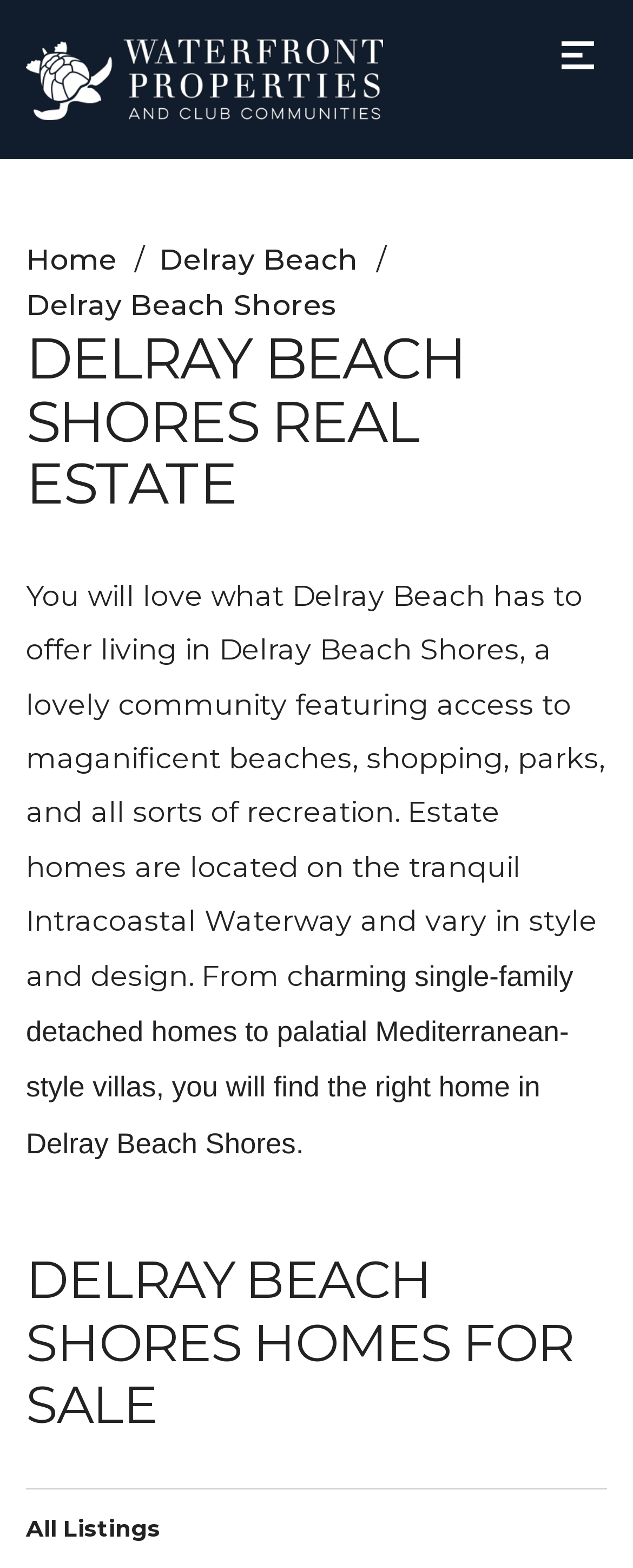Reply to the question below using a single word or brief phrase:
Is there a way to navigate to the homepage from this page?

Yes